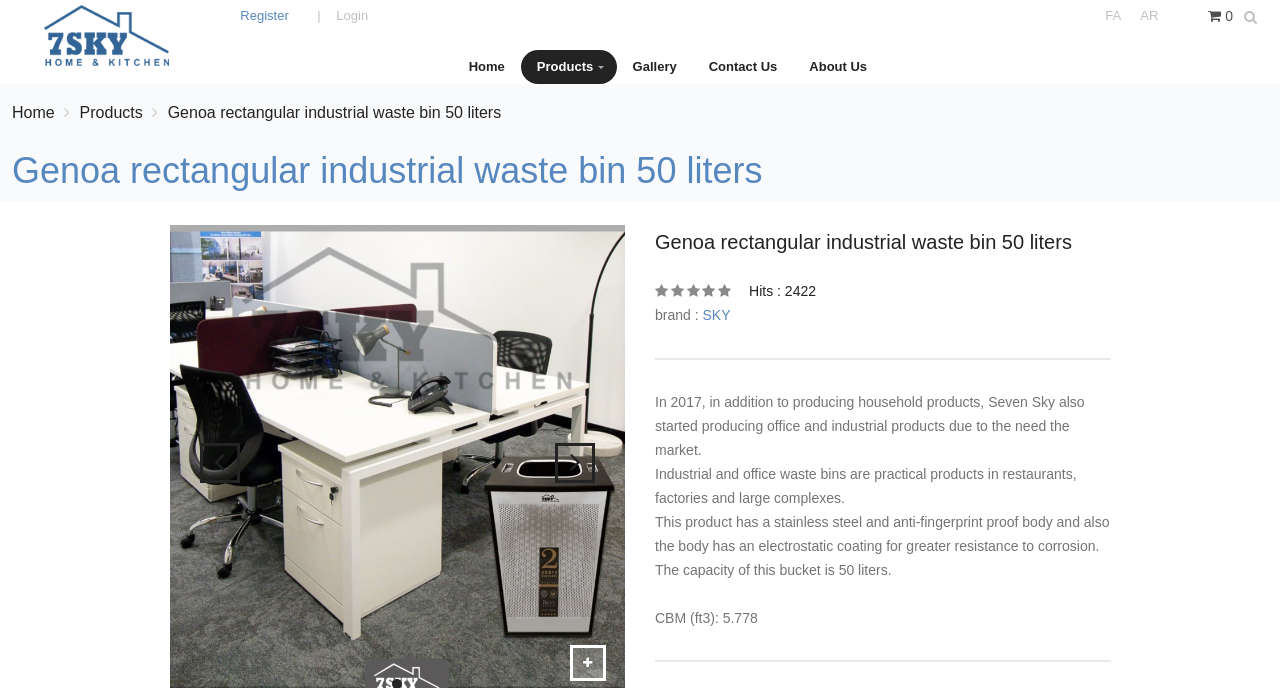Please locate the bounding box coordinates of the element that needs to be clicked to achieve the following instruction: "Click on the 'Register' link". The coordinates should be four float numbers between 0 and 1, i.e., [left, top, right, bottom].

[0.184, 0.007, 0.226, 0.04]